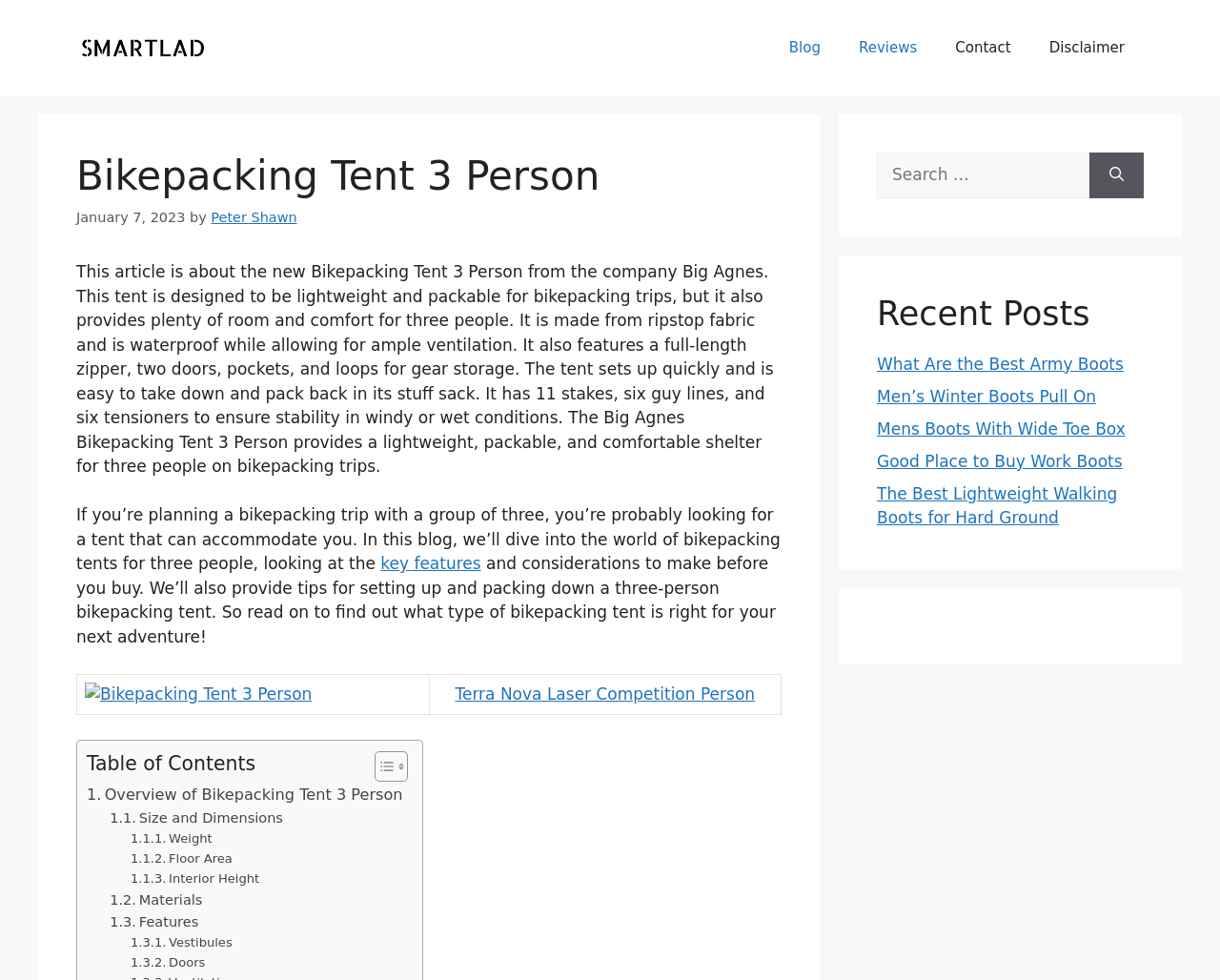Observe the image and answer the following question in detail: How many people can the bikepacking tent accommodate?

The bikepacking tent can accommodate three people, as mentioned in the article. This information can be found in the first paragraph of the article, which describes the features of the tent.